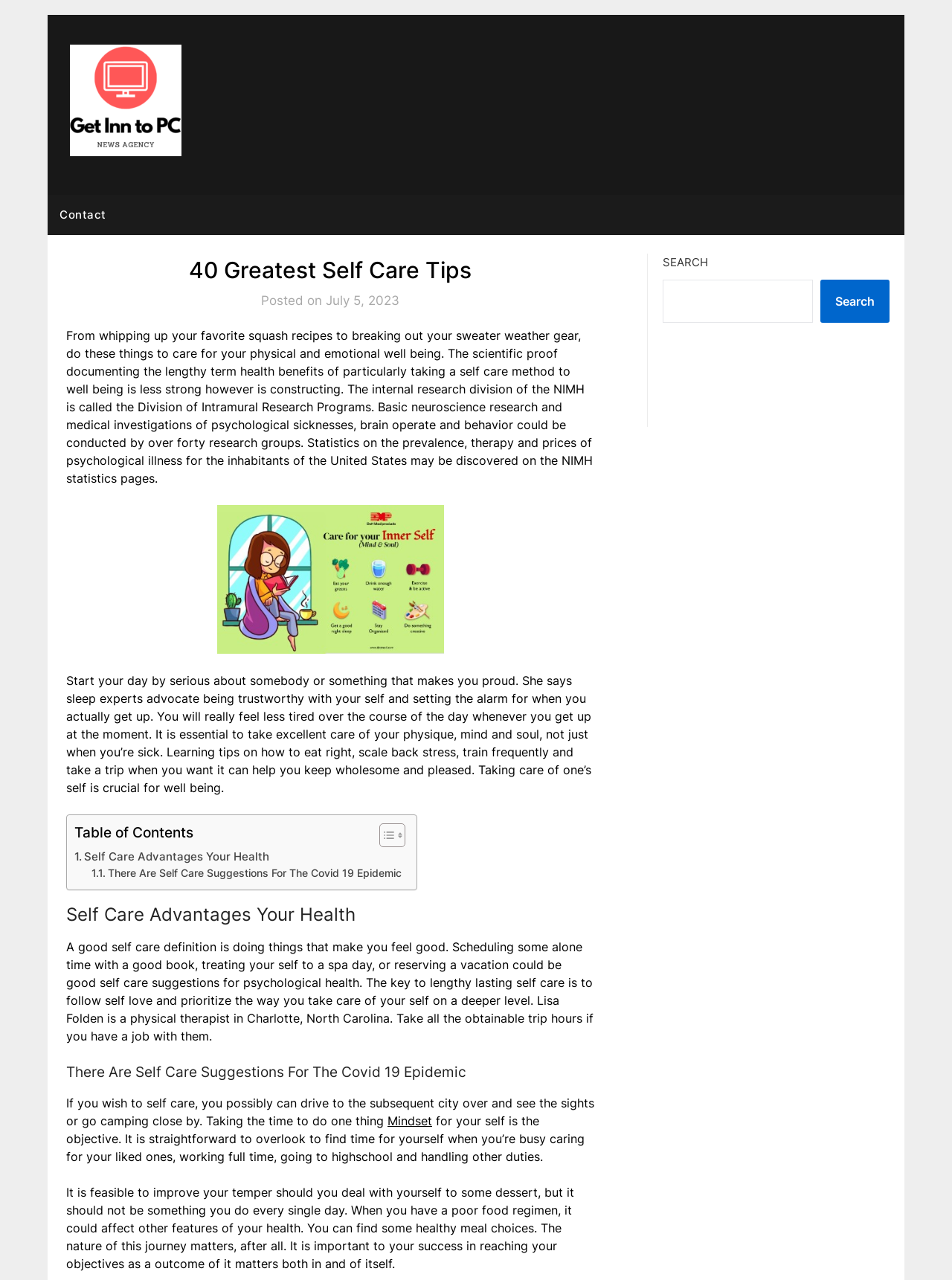Provide the bounding box coordinates for the area that should be clicked to complete the instruction: "Toggle the table of content".

[0.386, 0.642, 0.422, 0.662]